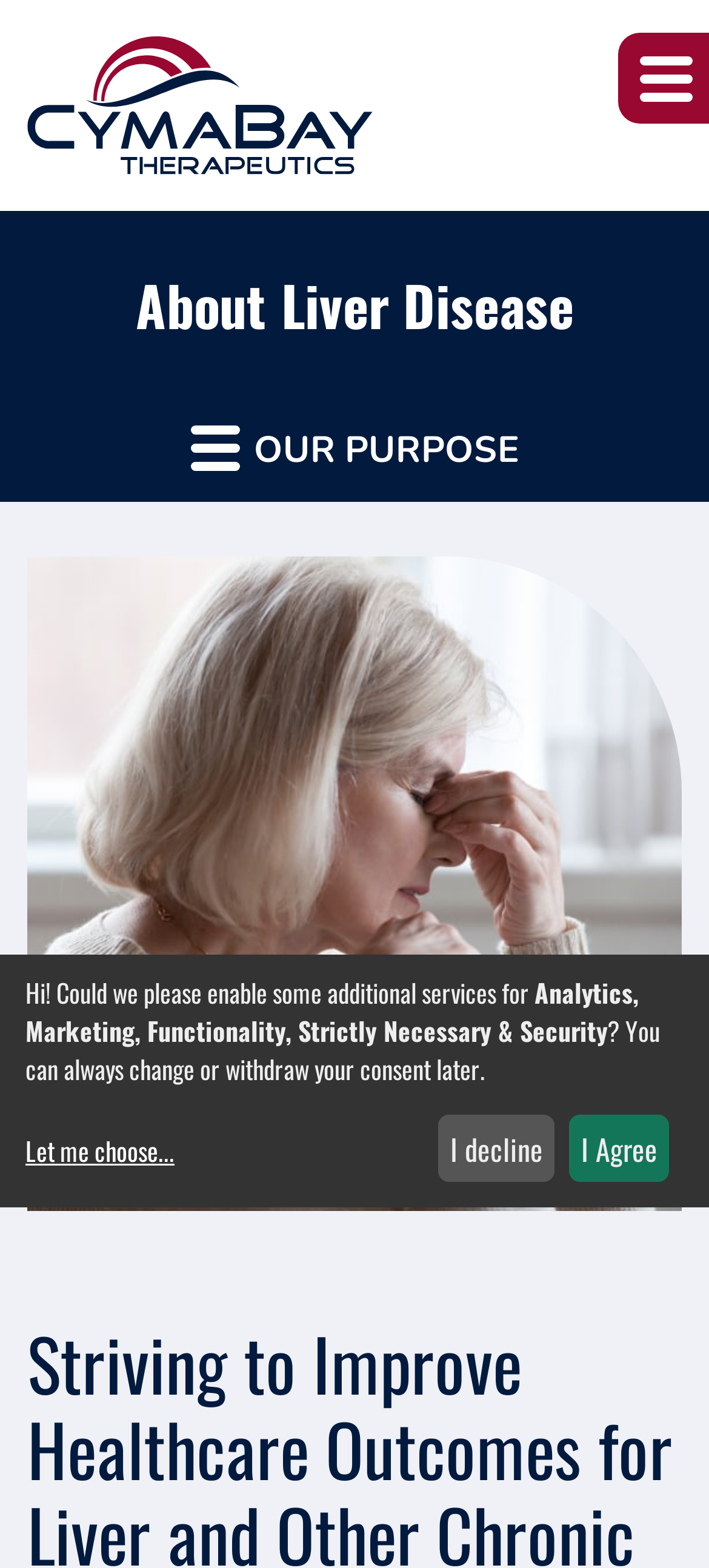Could you locate the bounding box coordinates for the section that should be clicked to accomplish this task: "Click the 'Expand main navigation' button".

[0.872, 0.021, 1.0, 0.079]